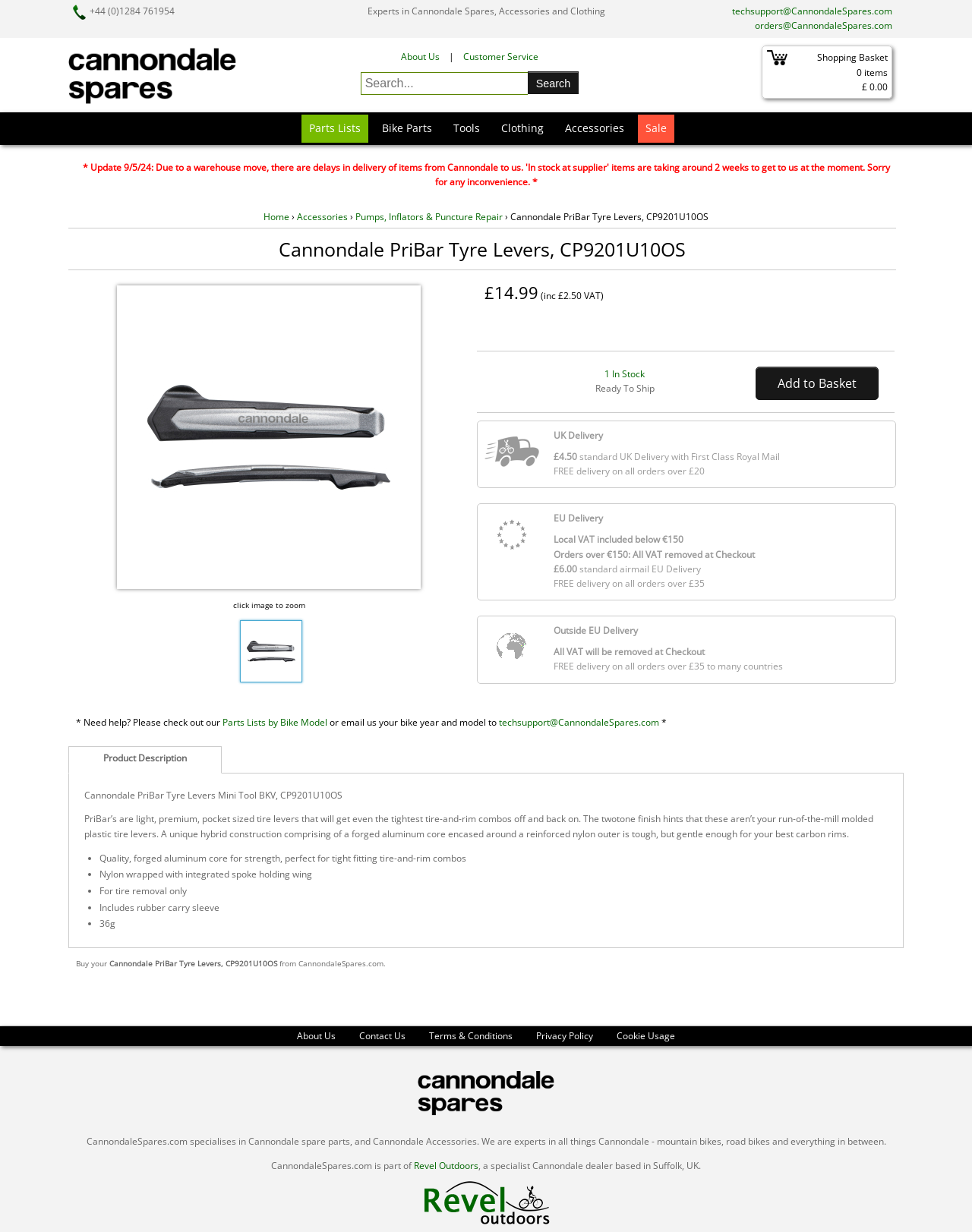Identify the bounding box coordinates of the region I need to click to complete this instruction: "Add to basket".

[0.777, 0.297, 0.904, 0.324]